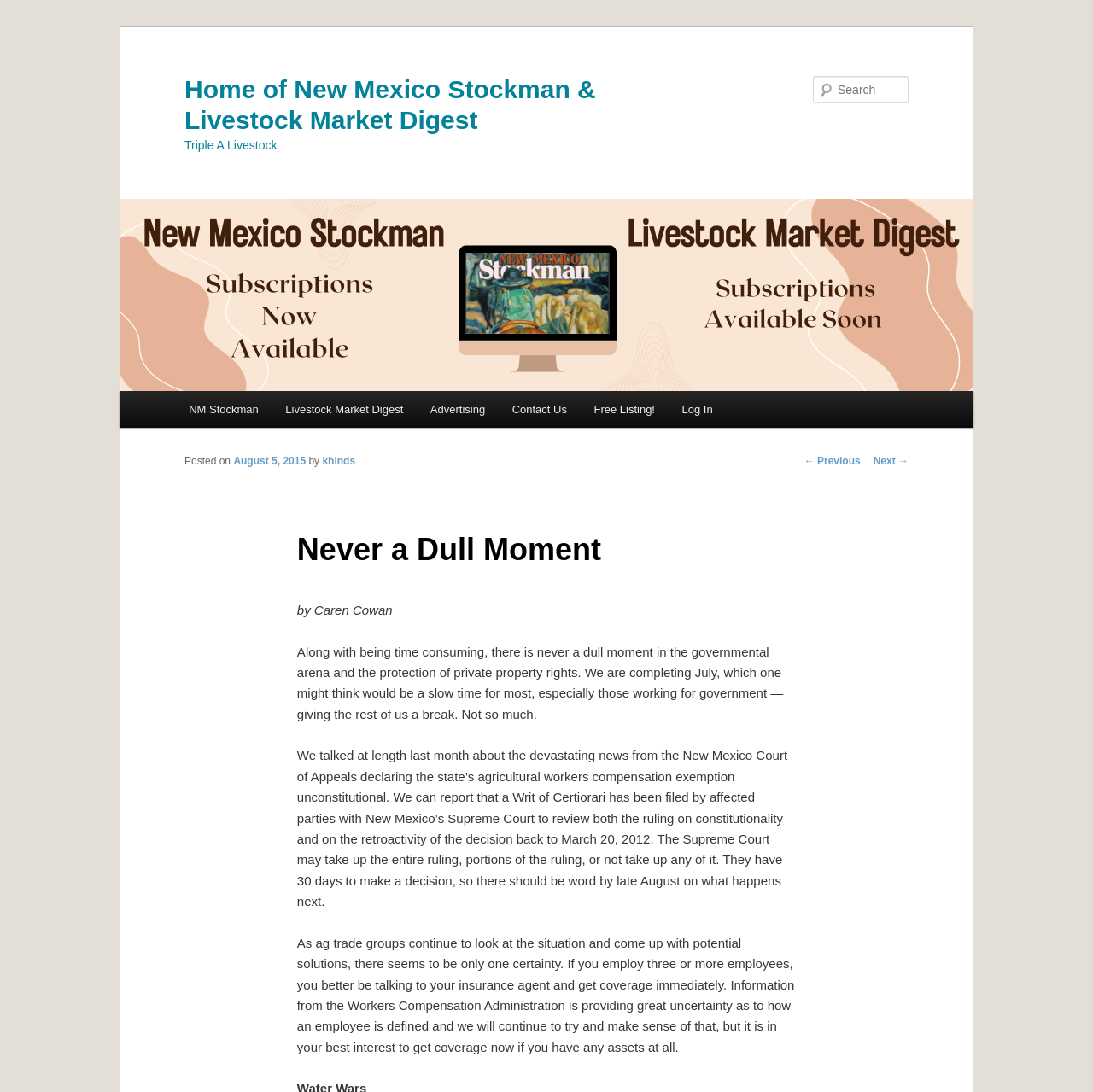Answer this question in one word or a short phrase: What is the date of the article?

August 5, 2015